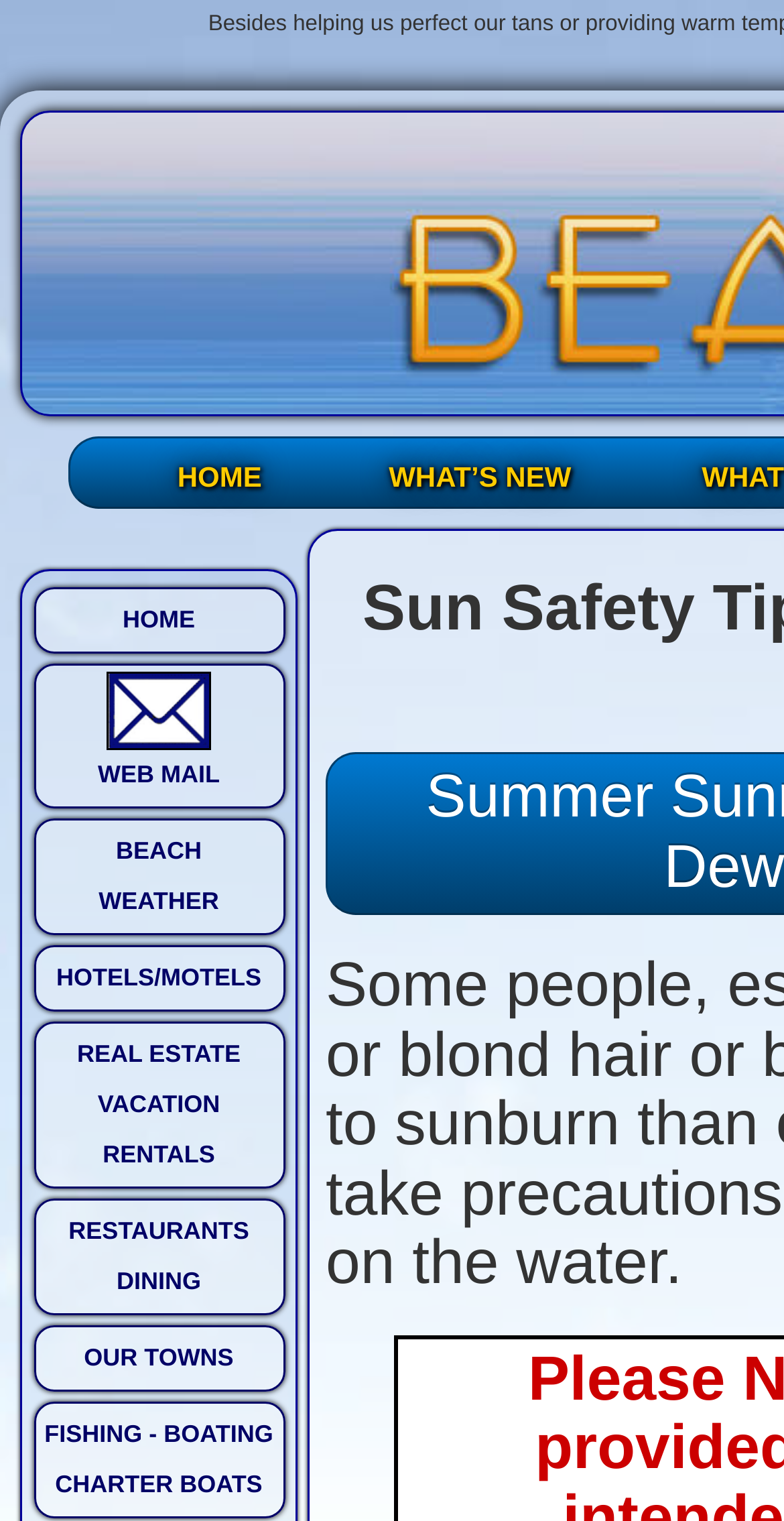Kindly provide the bounding box coordinates of the section you need to click on to fulfill the given instruction: "go to home page".

[0.188, 0.296, 0.372, 0.331]